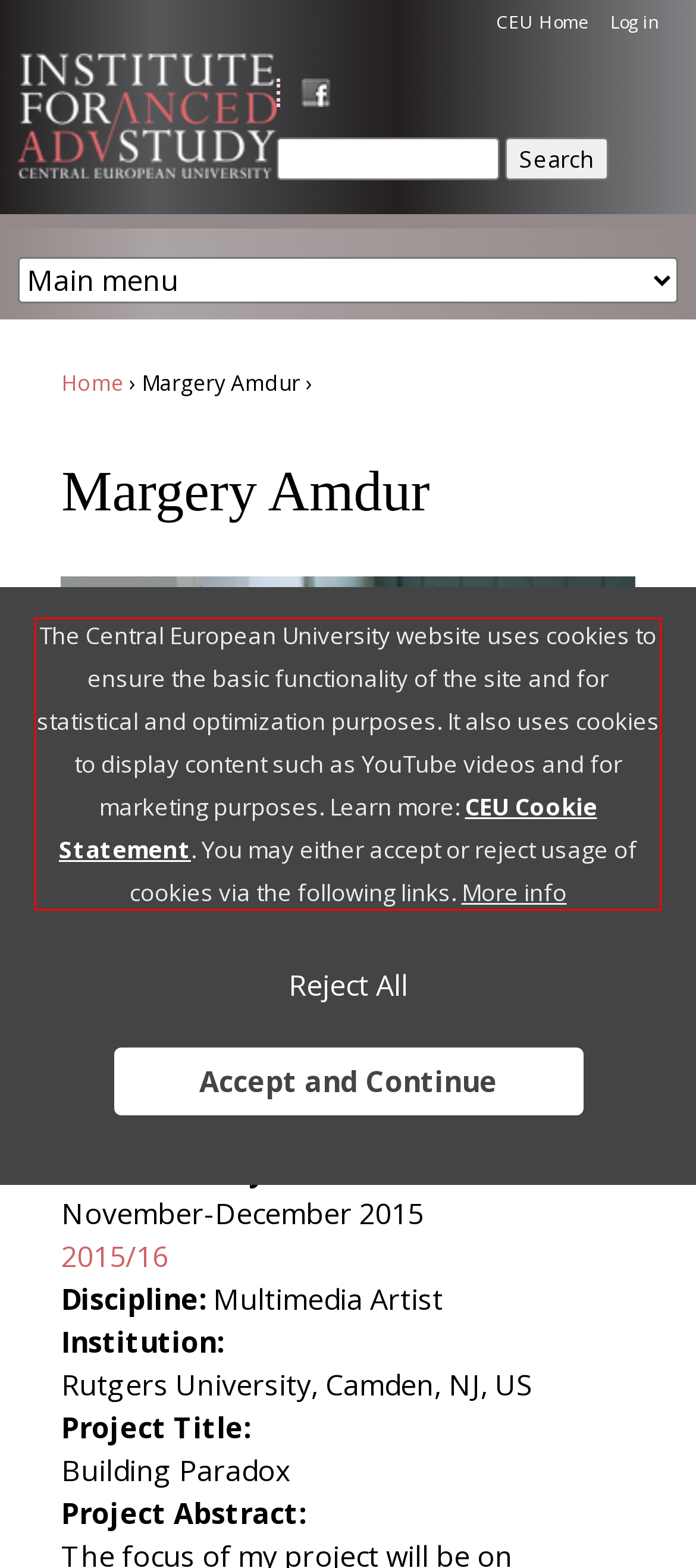You are looking at a screenshot of a webpage with a red rectangle bounding box. Use OCR to identify and extract the text content found inside this red bounding box.

The Central European University website uses cookies to ensure the basic functionality of the site and for statistical and optimization purposes. It also uses cookies to display content such as YouTube videos and for marketing purposes. Learn more: CEU Cookie Statement. You may either accept or reject usage of cookies via the following links.